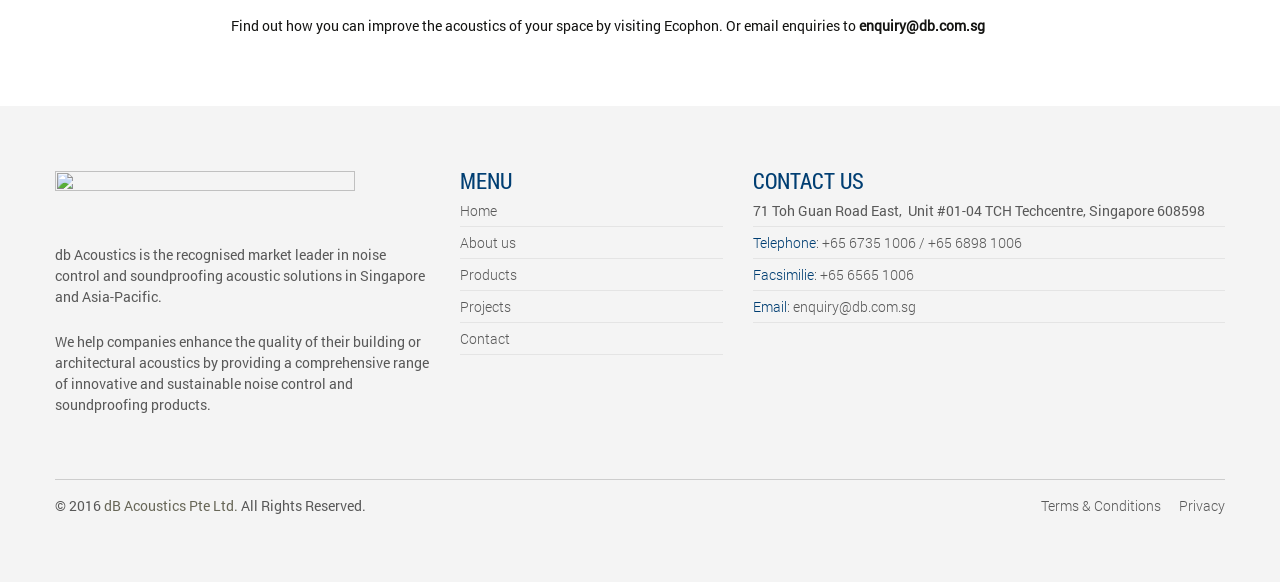What is the company's name? Observe the screenshot and provide a one-word or short phrase answer.

dB Acoustics Pte Ltd.